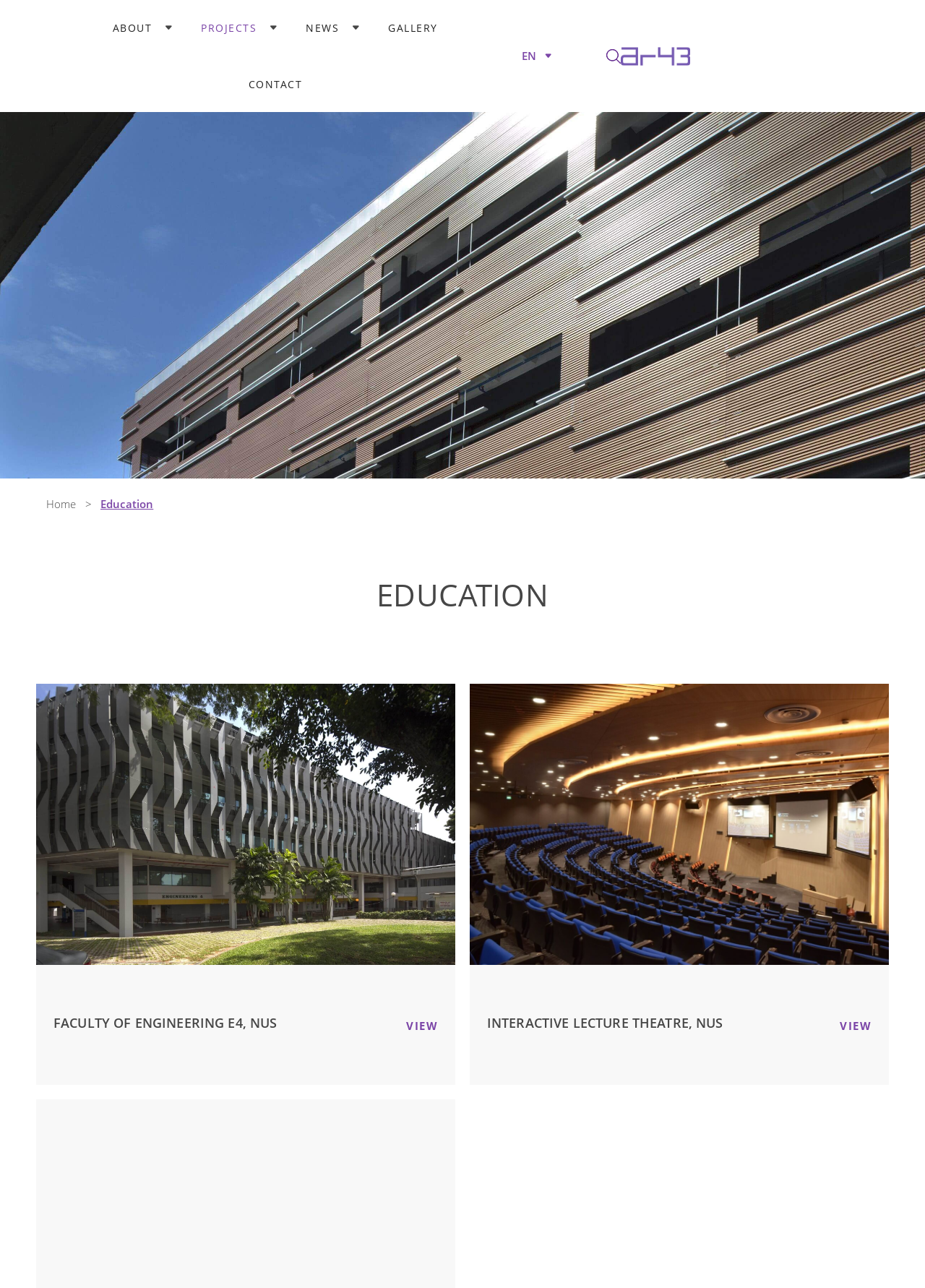What is the name of the first project displayed?
Please respond to the question with a detailed and informative answer.

The answer can be found by looking at the main content area of the webpage, where the first project is displayed with the name 'FACULTY OF ENGINEERING E4, NUS'.